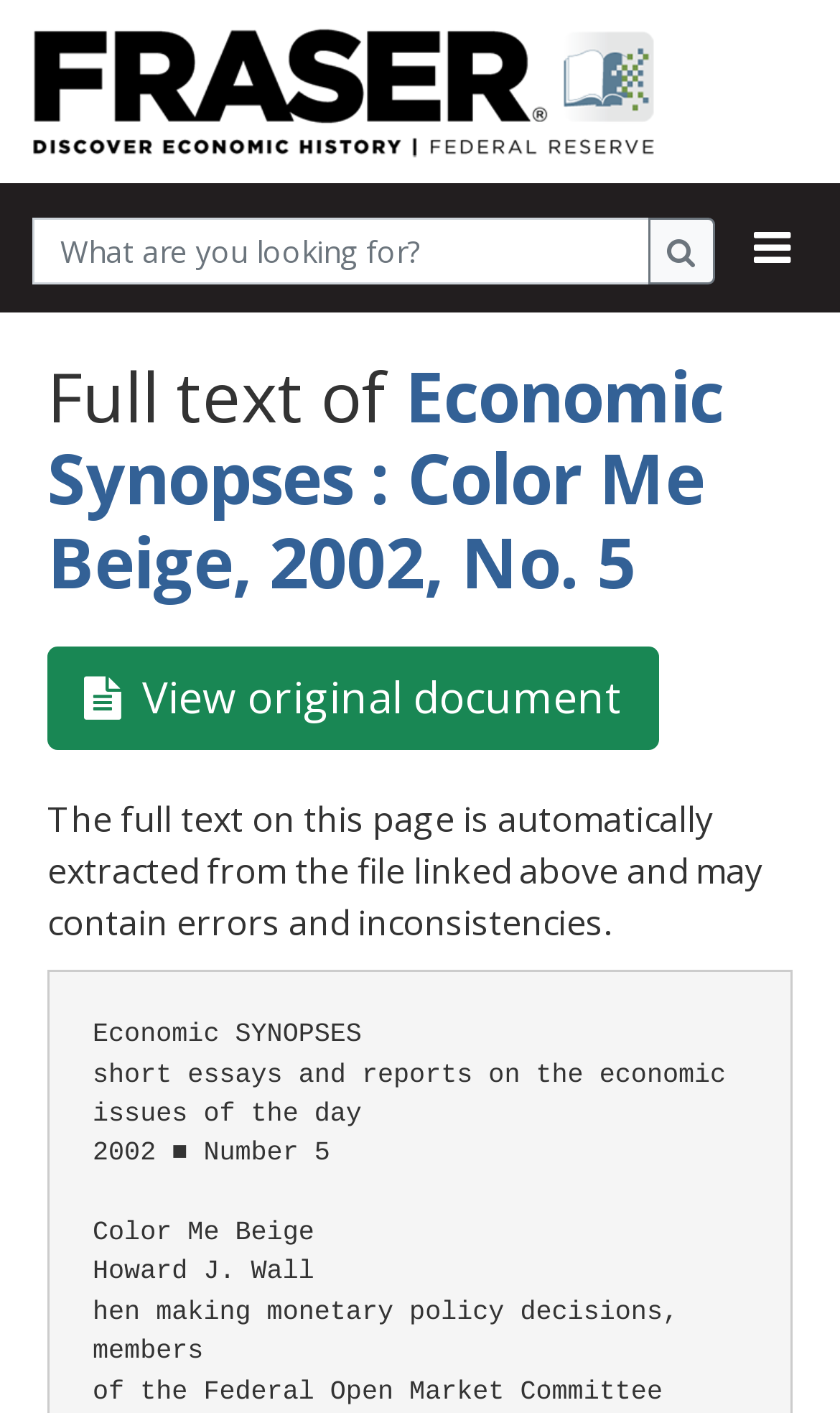Please determine the bounding box coordinates for the UI element described here. Use the format (top-left x, top-left y, bottom-right x, bottom-right y) with values bounded between 0 and 1: View original document

[0.056, 0.458, 0.785, 0.531]